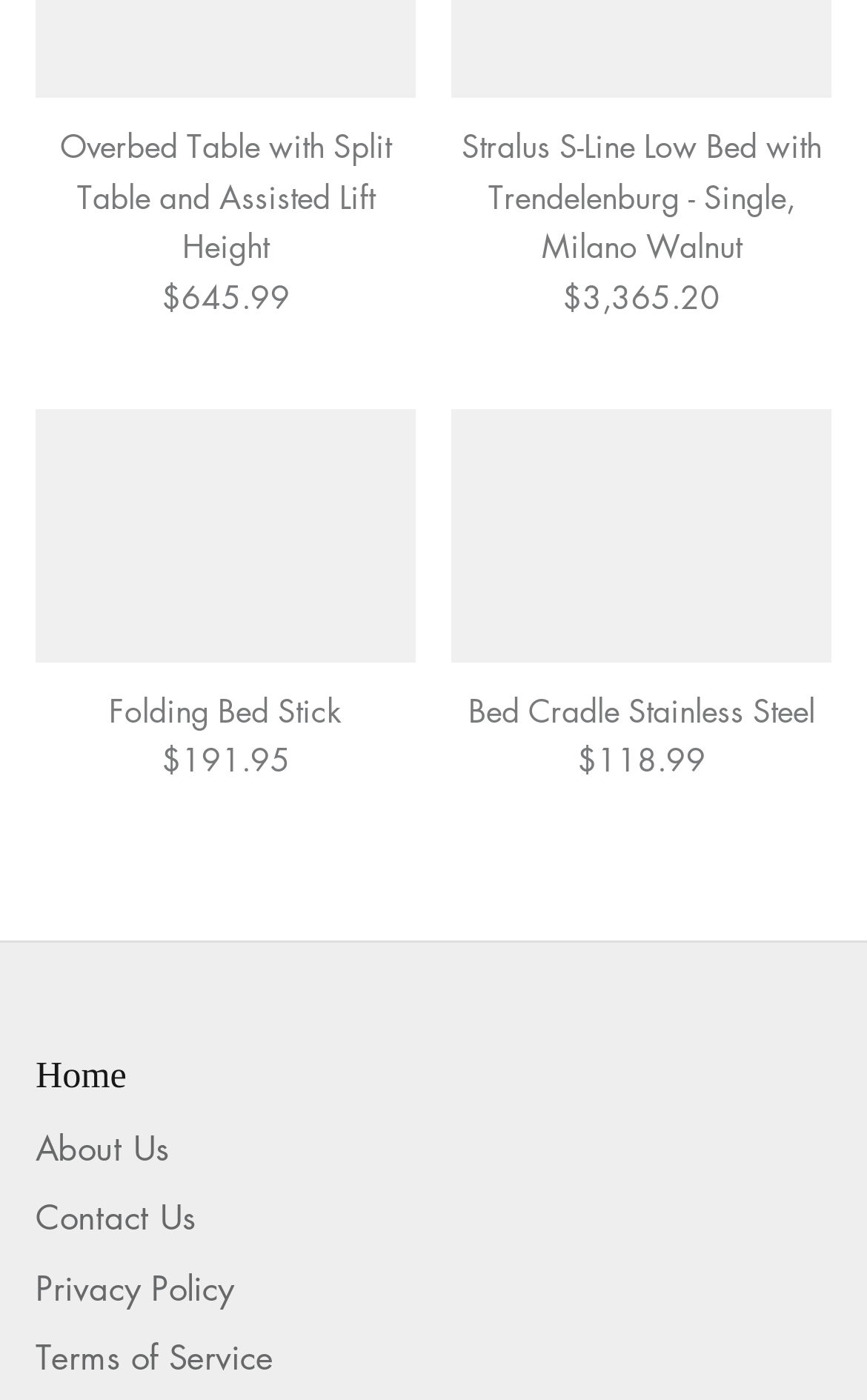Based on the element description: "aria-label="Bed Cradle Stainless Steel"", identify the UI element and provide its bounding box coordinates. Use four float numbers between 0 and 1, [left, top, right, bottom].

[0.521, 0.292, 0.959, 0.473]